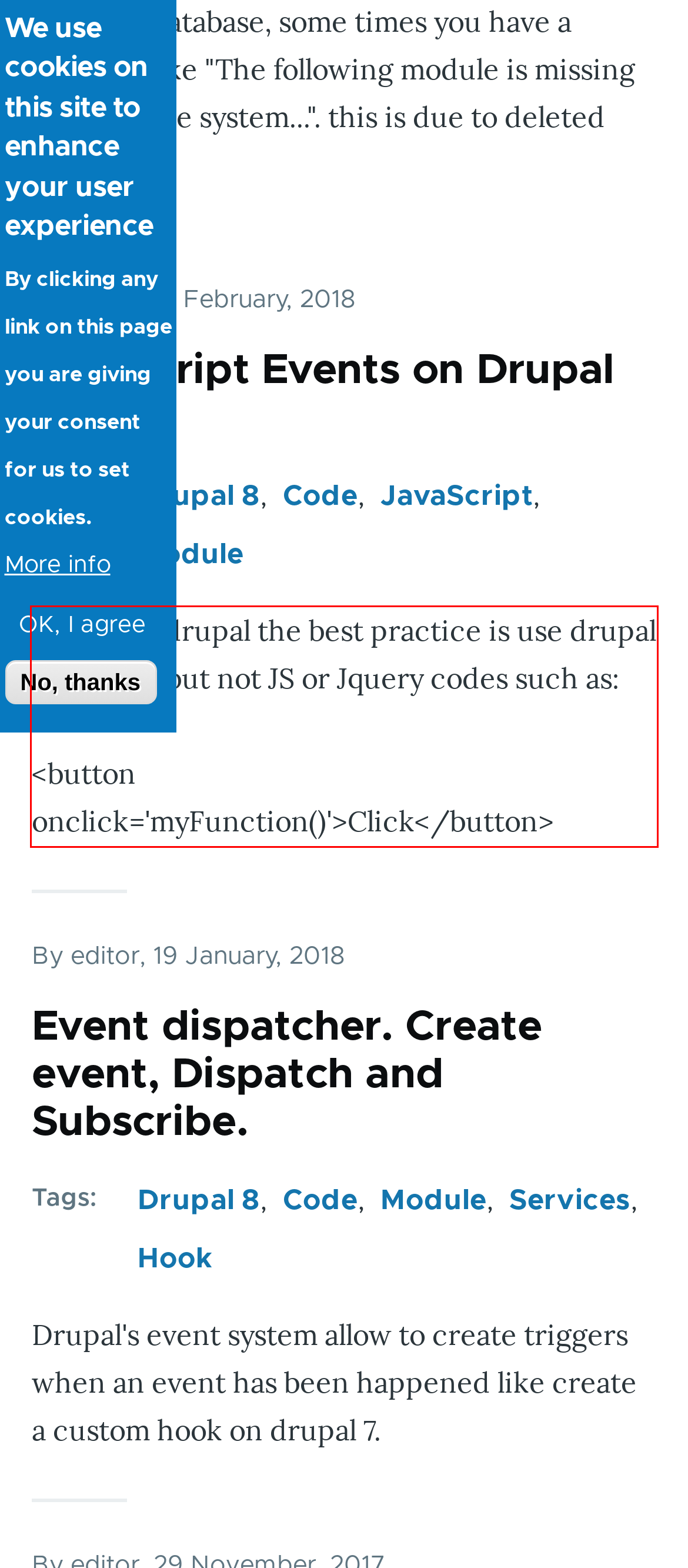Examine the screenshot of the webpage, locate the red bounding box, and perform OCR to extract the text contained within it.

Note : On drupal the best practice is use drupal behaviors but not JS or Jquery codes such as: <button onclick='myFunction()'>Click</button>